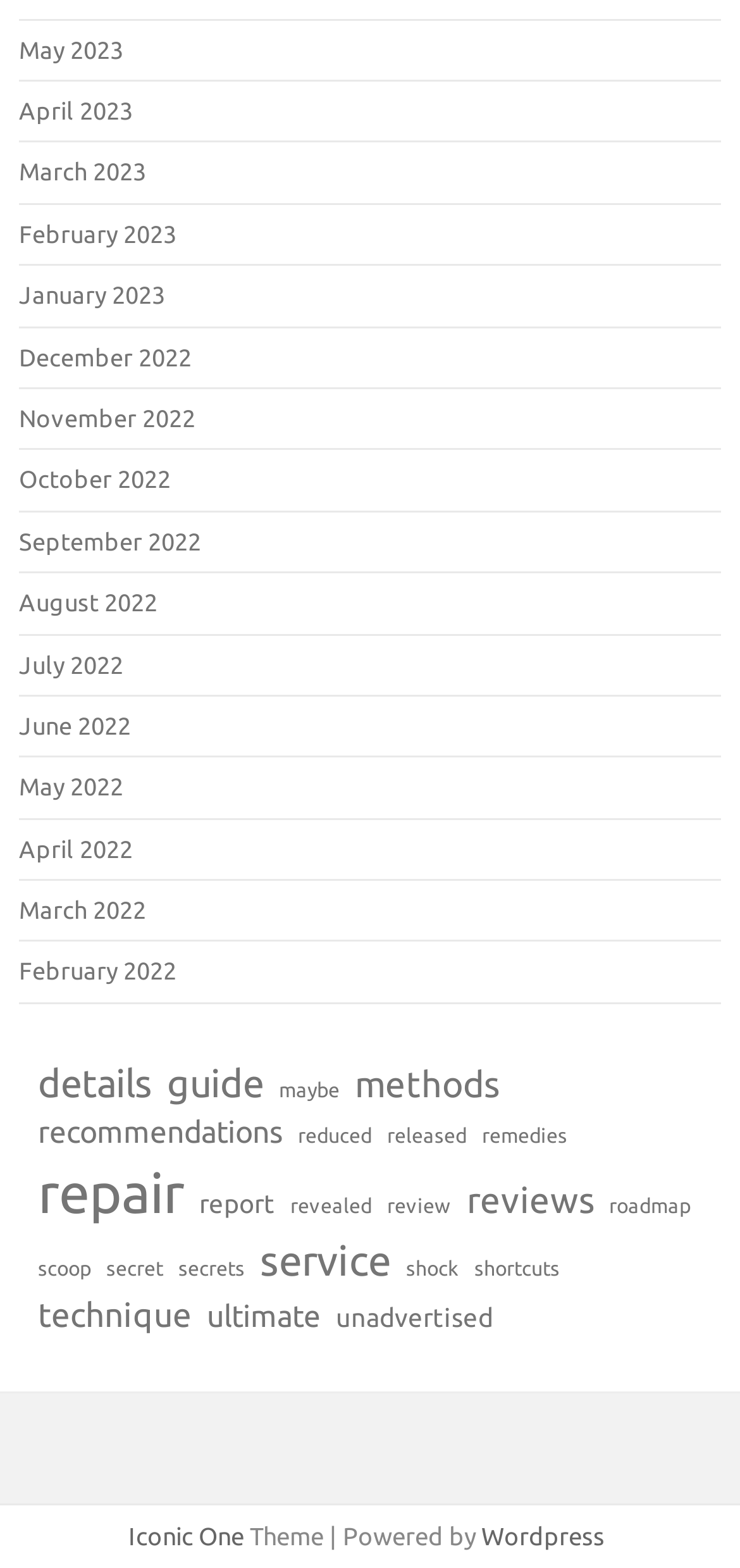Find the bounding box coordinates of the area to click in order to follow the instruction: "Get details".

[0.051, 0.674, 0.205, 0.709]